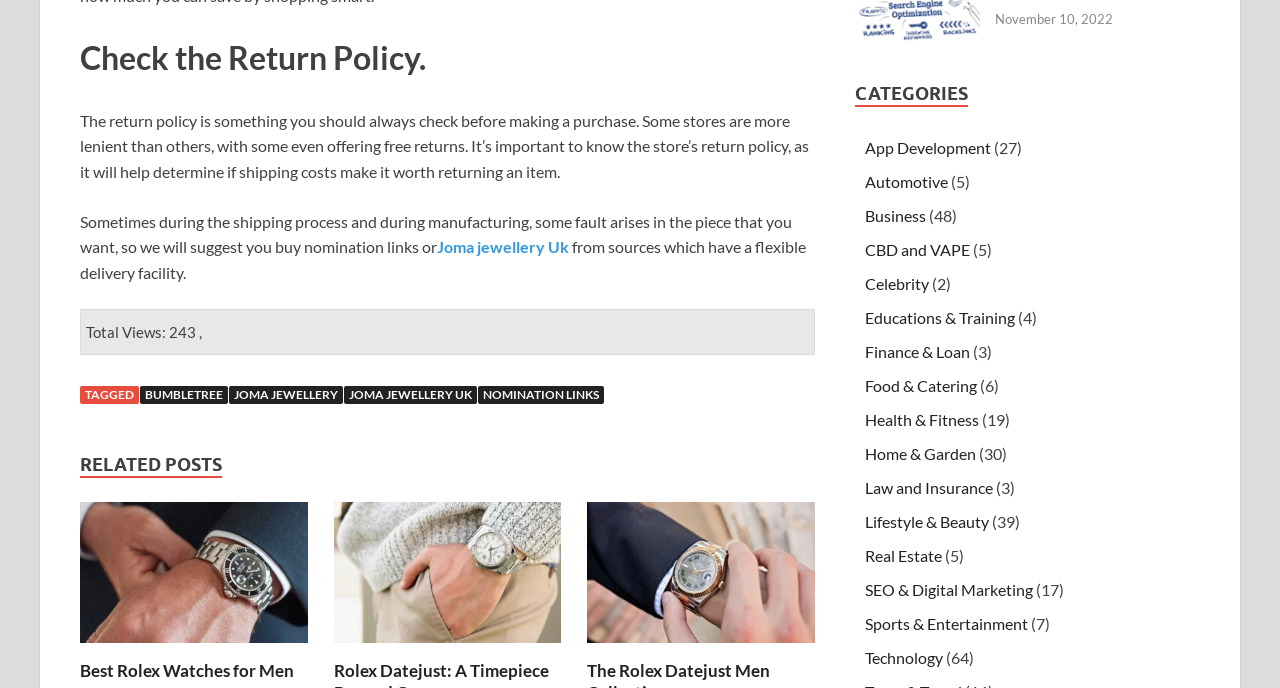How many categories are listed on the webpage?
Answer with a single word or phrase by referring to the visual content.

18